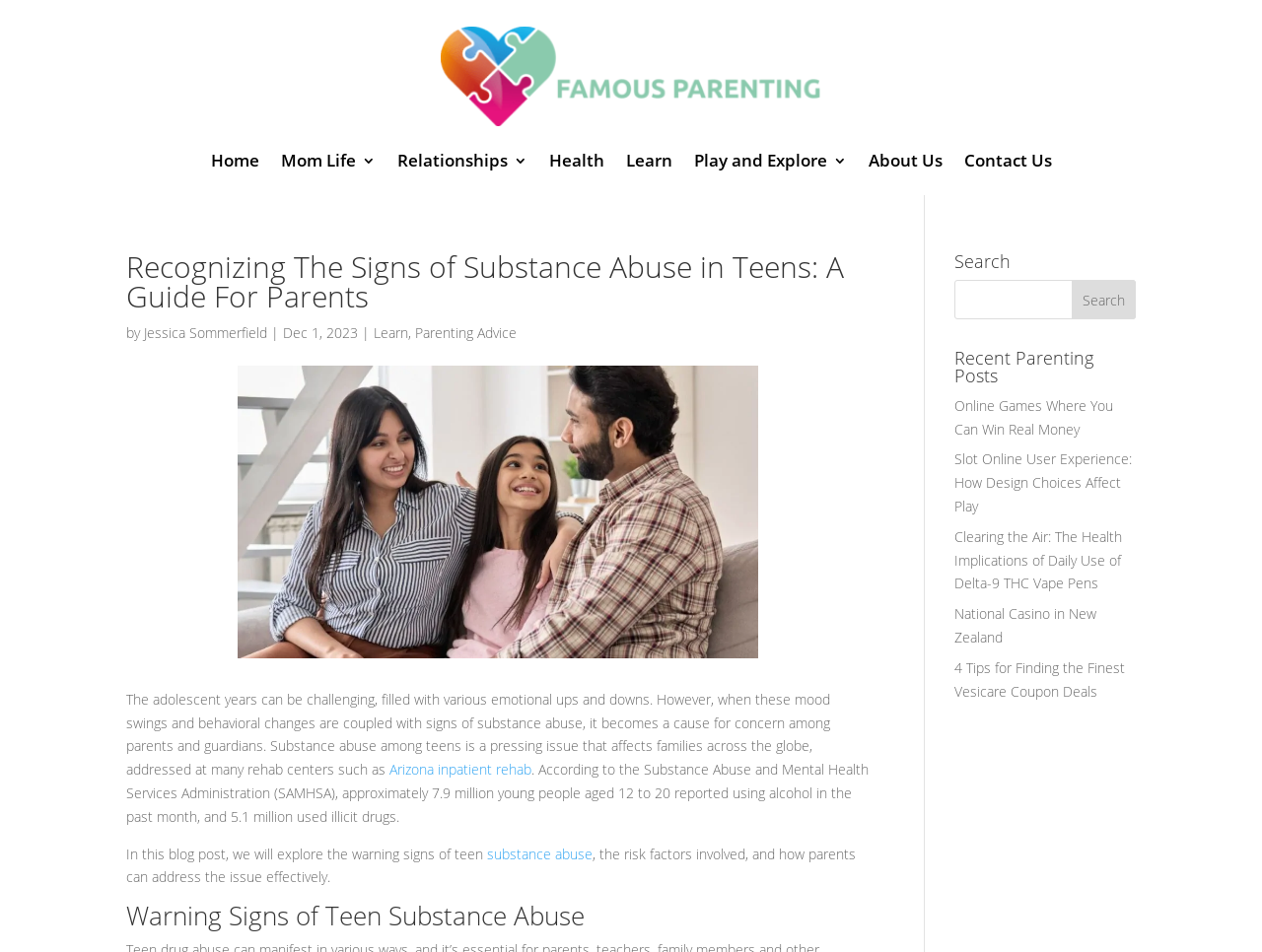Find the bounding box coordinates for the UI element that matches this description: "Contact Us".

[0.764, 0.161, 0.833, 0.184]